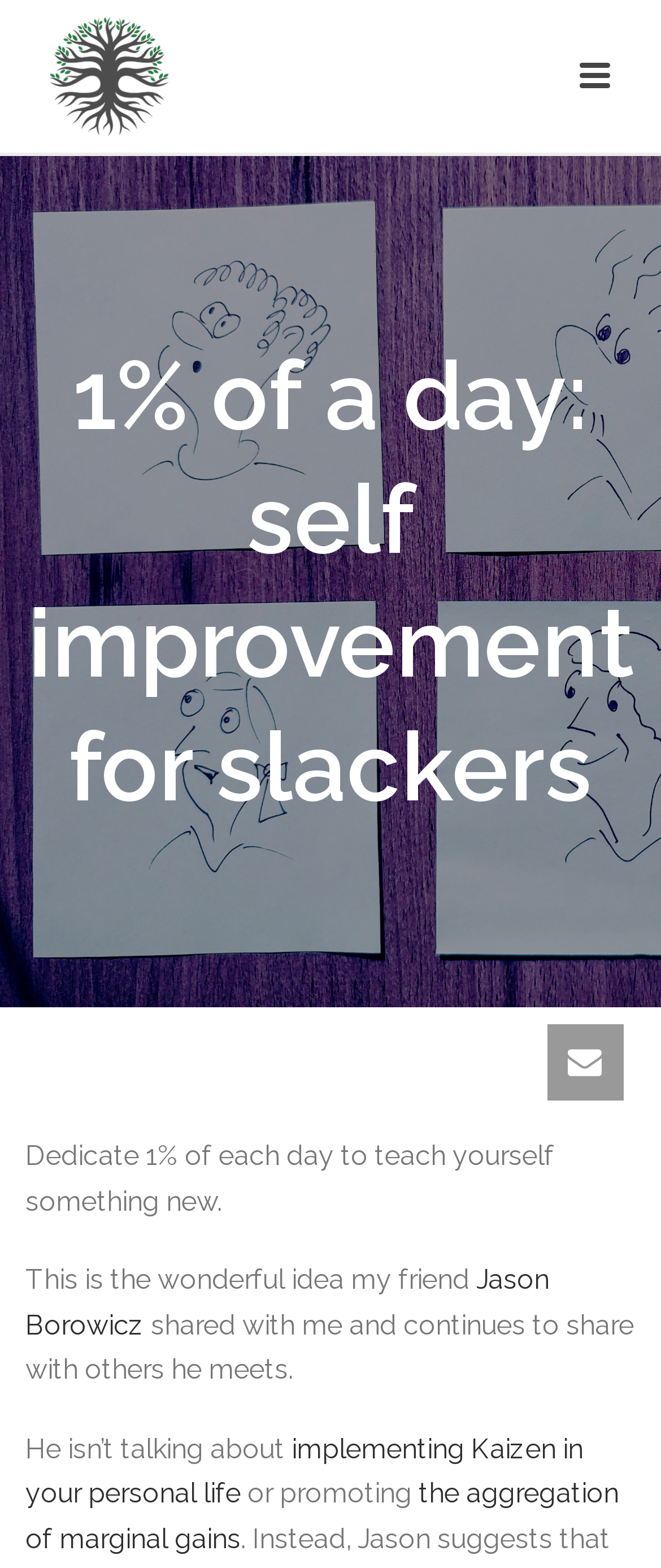Give an extensive and precise description of the webpage.

The webpage is about self-improvement and personal growth, with a focus on dedicating 1% of each day to learning something new. At the top of the page, there is a heading that reads "1% of a day: self improvement for slackers". Below this heading, there is an image of a leading professional coach, designer, and facilitator.

The main content of the page is a series of paragraphs that discuss the idea of dedicating 1% of each day to self-improvement. The text explains that this idea was shared by the author's friend, Jason Borowicz, and that it's not about implementing Kaizen in personal life or promoting the aggregation of marginal gains. The text also includes links to Jason Borowicz and the concepts of Kaizen and the aggregation of marginal gains.

On the right side of the page, there are three social media links, each accompanied by a small image. These links are positioned near the middle of the page, and are aligned vertically.

Overall, the page has a simple and clean layout, with a focus on conveying the idea of dedicating 1% of each day to self-improvement.